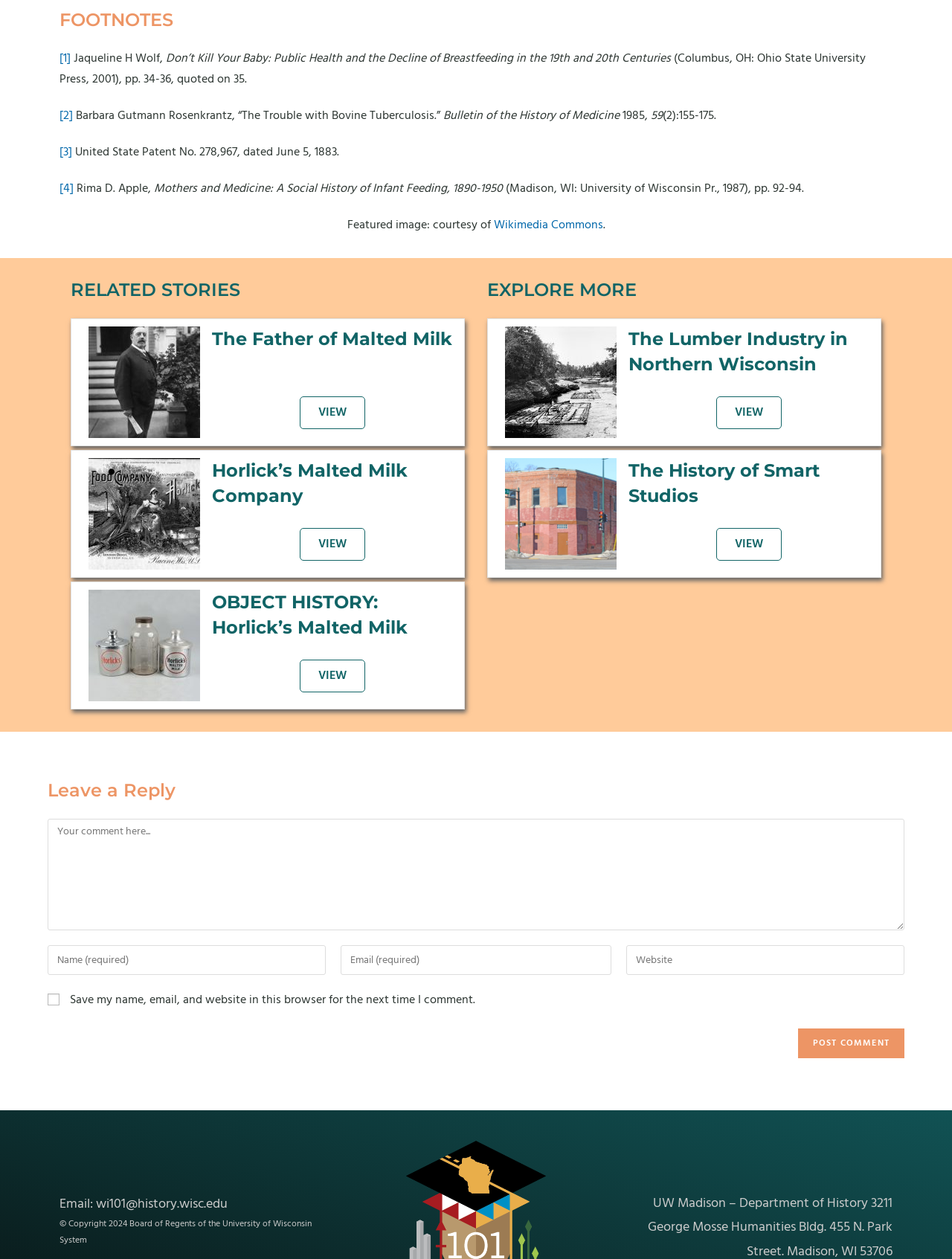What is the email address provided at the bottom of the webpage?
Please provide a single word or phrase in response based on the screenshot.

wi101@history.wisc.edu